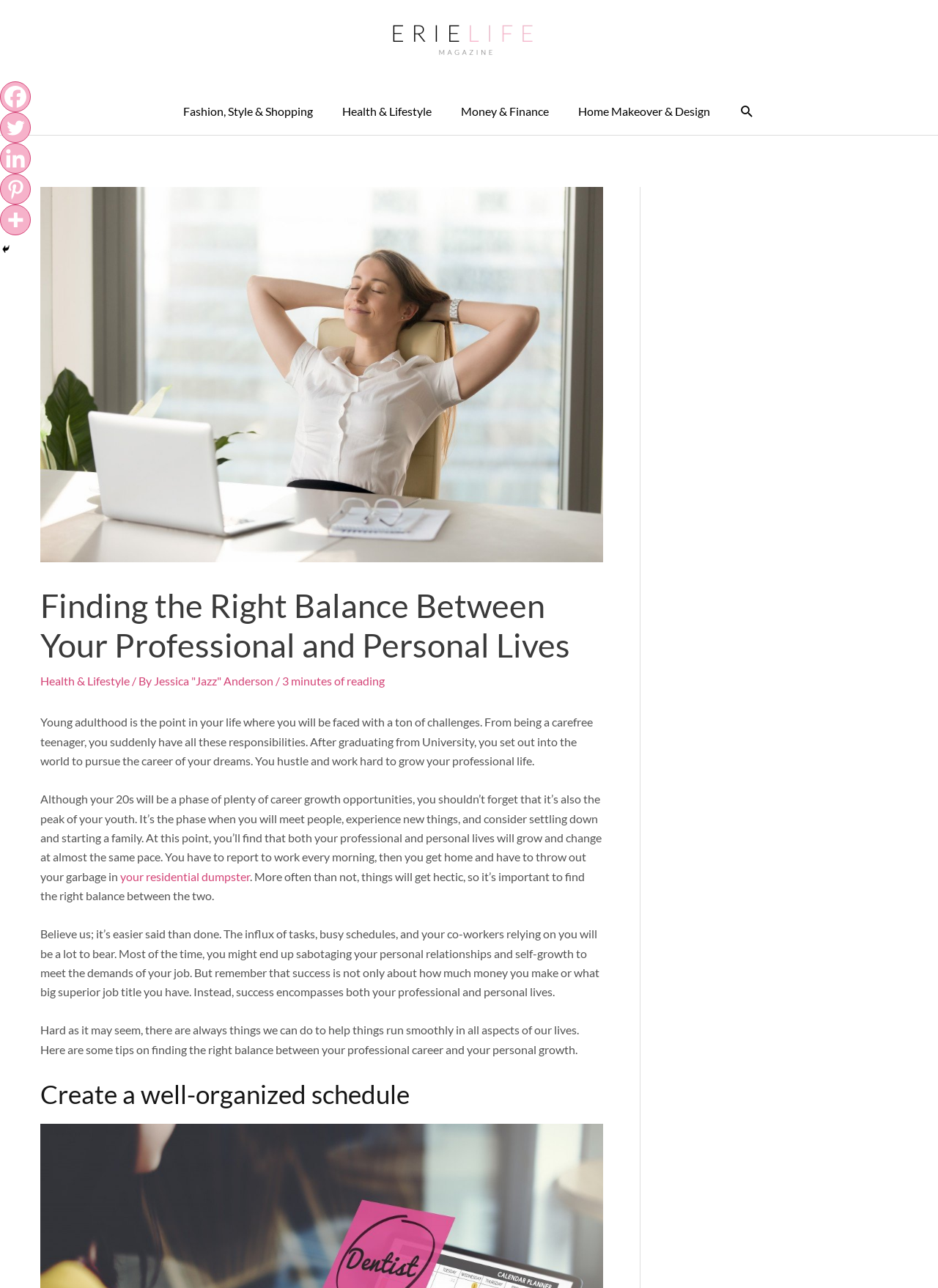Respond concisely with one word or phrase to the following query:
Is there a search function on the webpage?

Yes